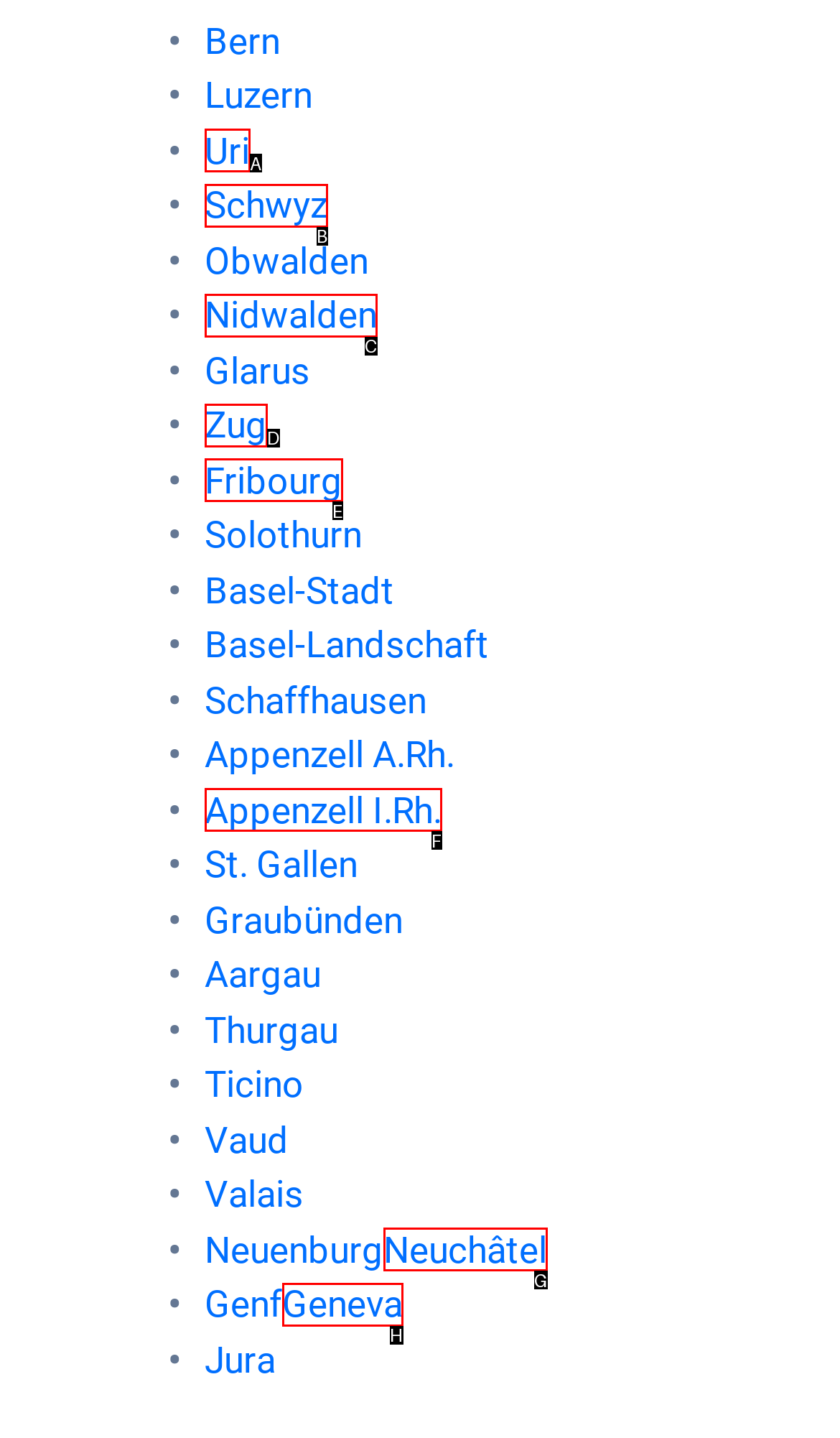Based on the element description: Neuchâtel, choose the best matching option. Provide the letter of the option directly.

G